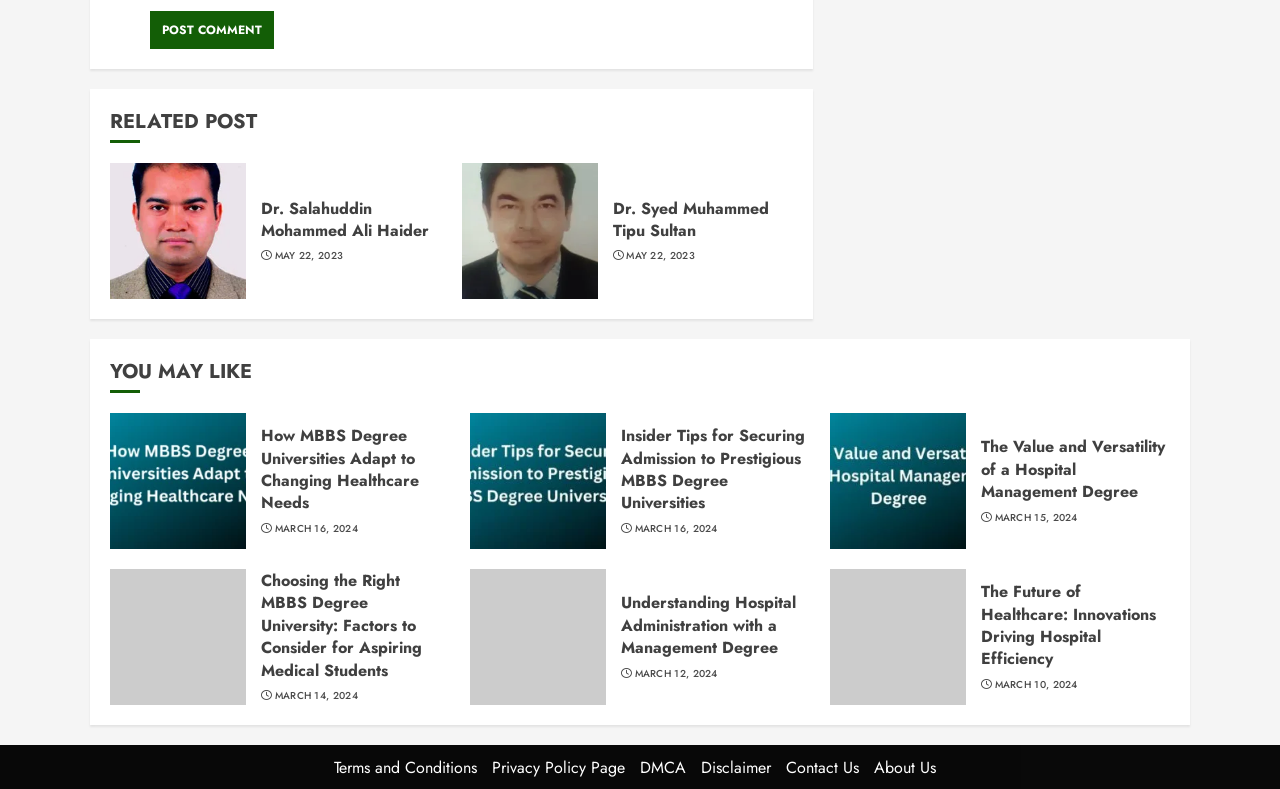Identify the bounding box coordinates of the section that should be clicked to achieve the task described: "View Dr. Salahuddin Mohammed Ali Haider's profile".

[0.204, 0.249, 0.335, 0.308]